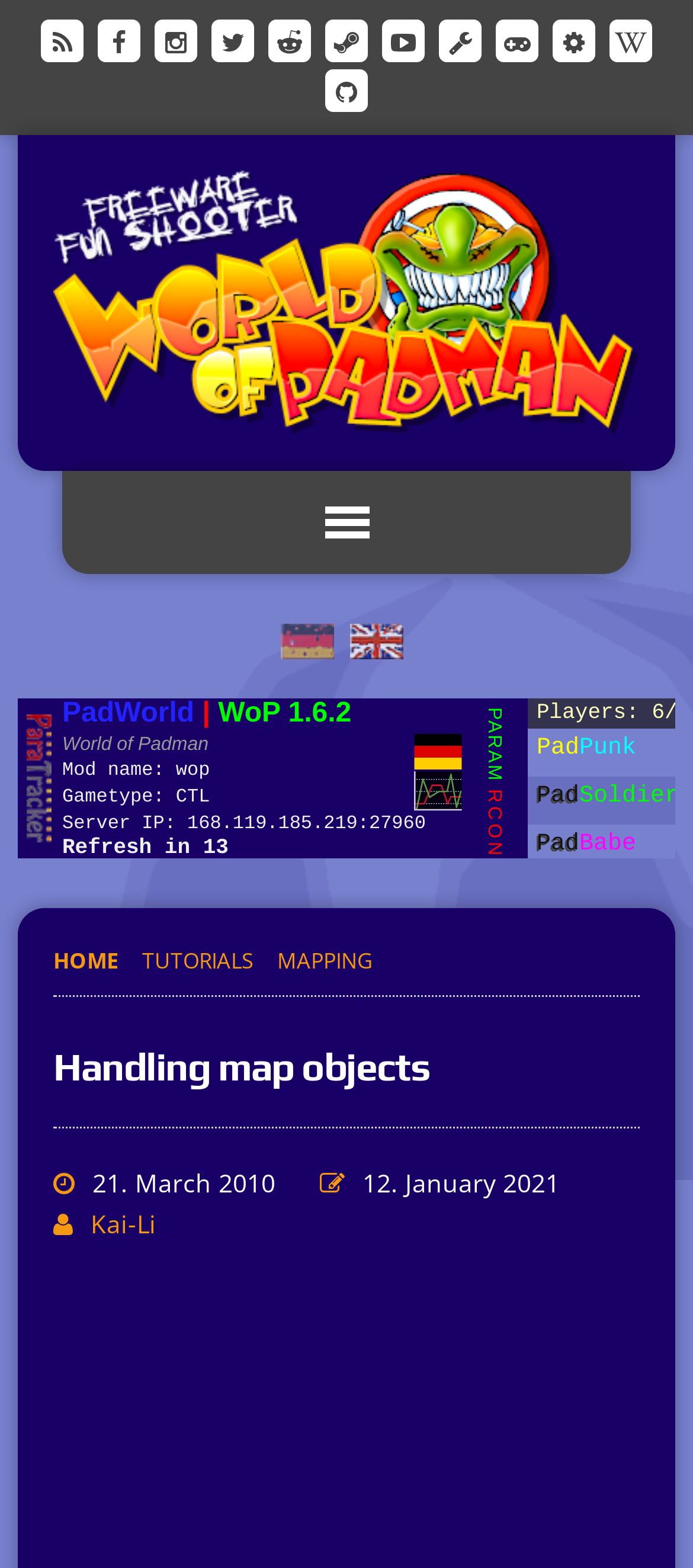Answer succinctly with a single word or phrase:
How many social media links are there?

11